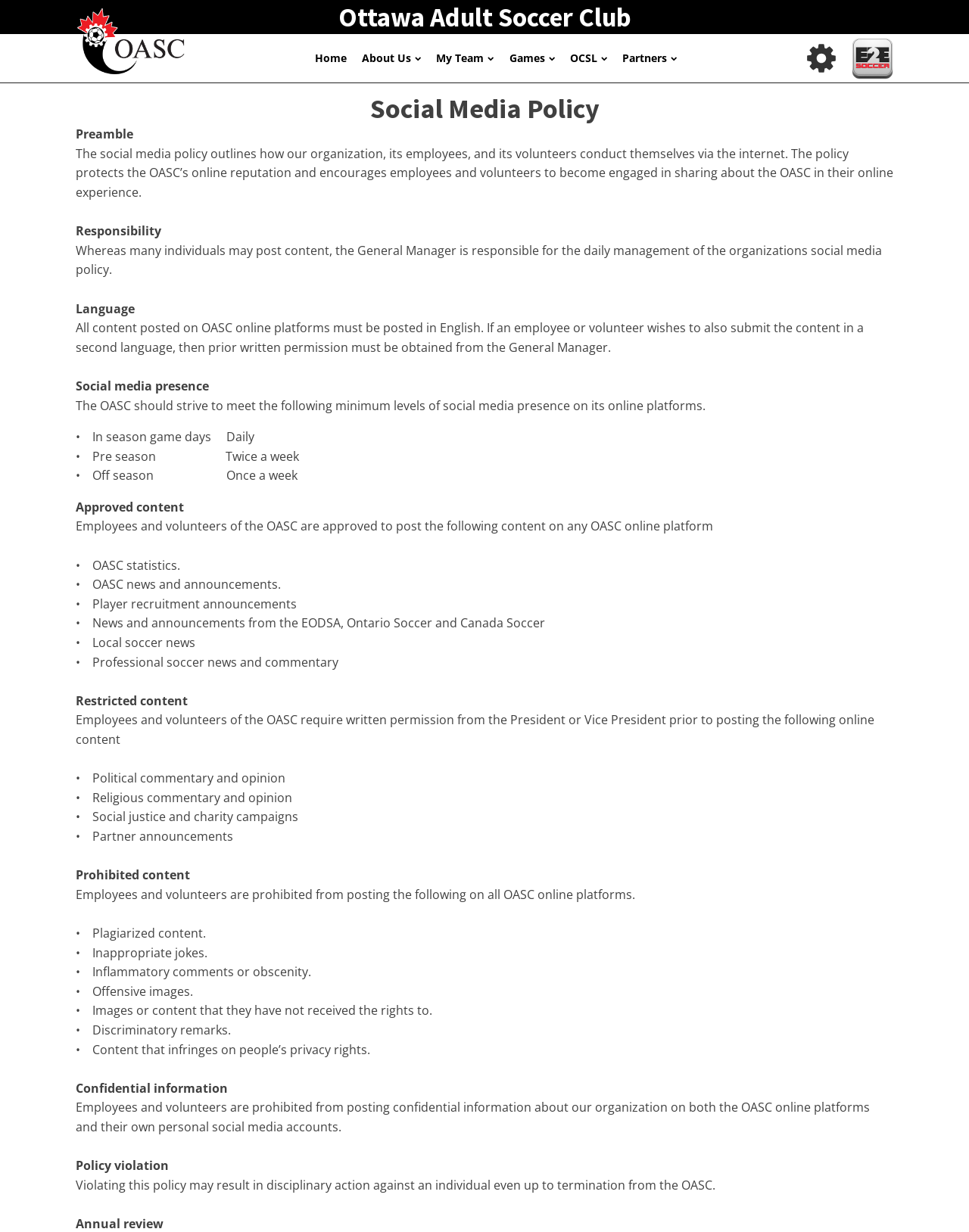What is the consequence of violating this policy?
Answer the question based on the image using a single word or a brief phrase.

Disciplinary action